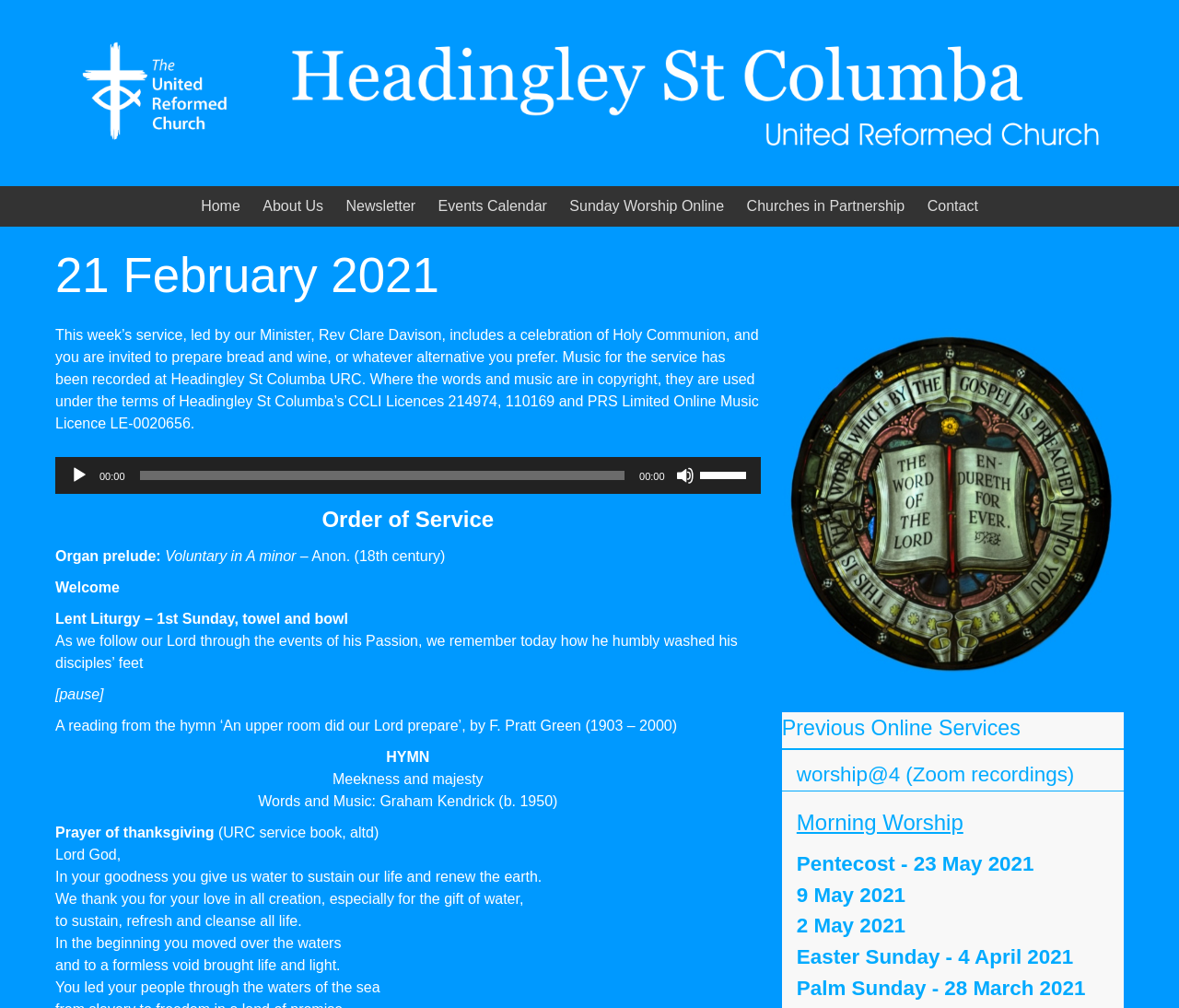Can you find and provide the main heading text of this webpage?

21 February 2021